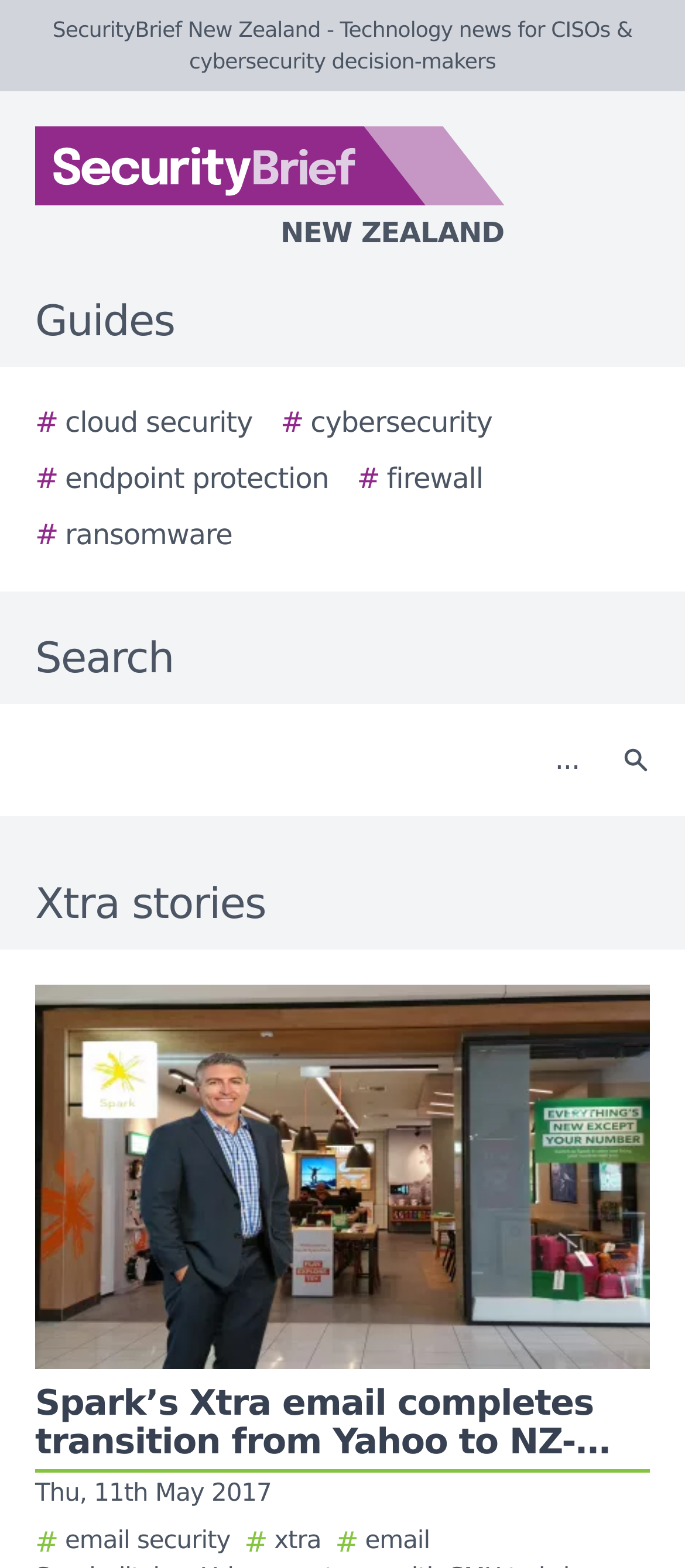Show the bounding box coordinates for the element that needs to be clicked to execute the following instruction: "Click on the SecurityBrief New Zealand logo". Provide the coordinates in the form of four float numbers between 0 and 1, i.e., [left, top, right, bottom].

[0.0, 0.081, 0.923, 0.162]